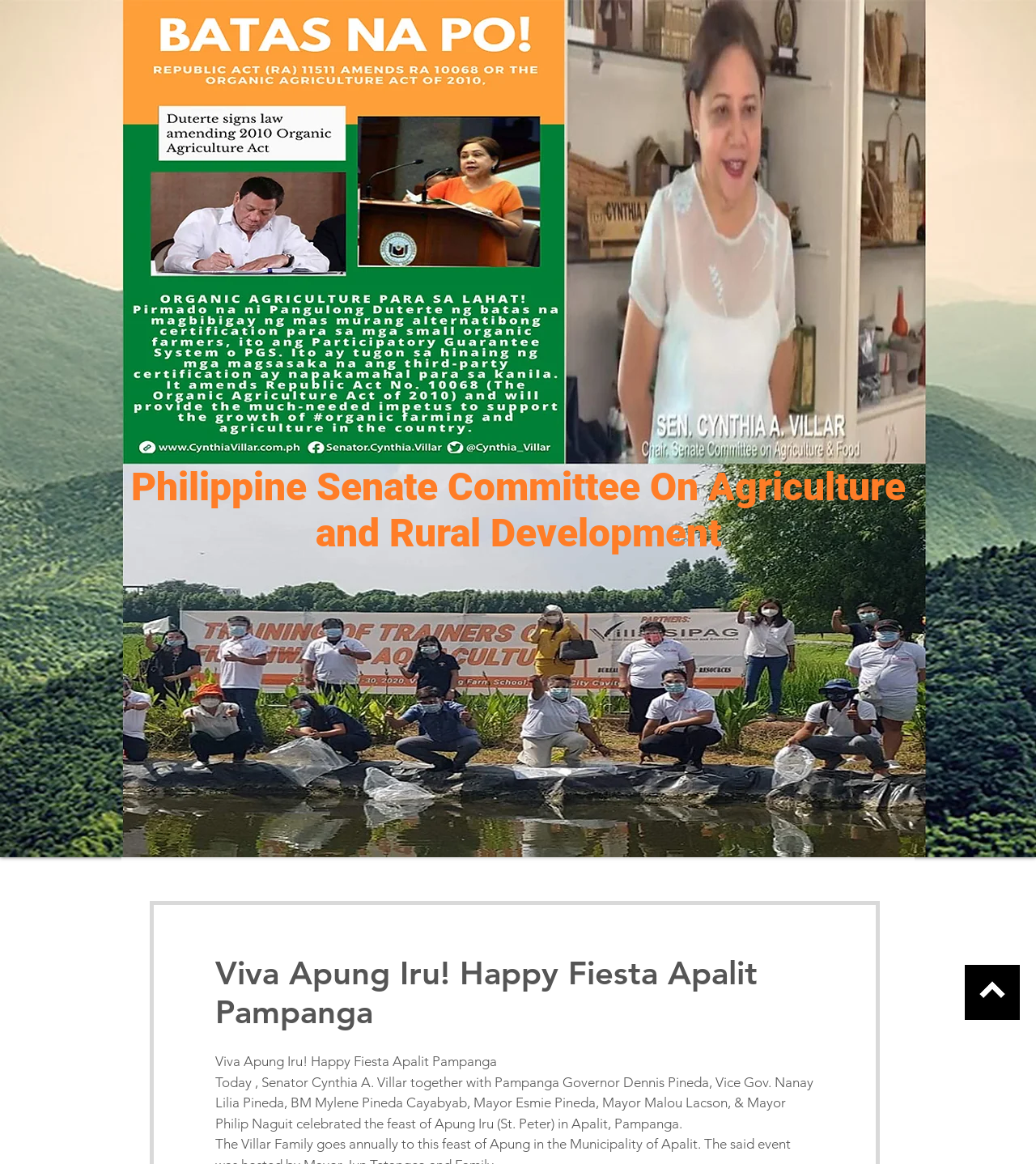Please identify the bounding box coordinates of the element's region that needs to be clicked to fulfill the following instruction: "Open the PRESS ROOM". The bounding box coordinates should consist of four float numbers between 0 and 1, i.e., [left, top, right, bottom].

[0.477, 0.003, 0.56, 0.032]